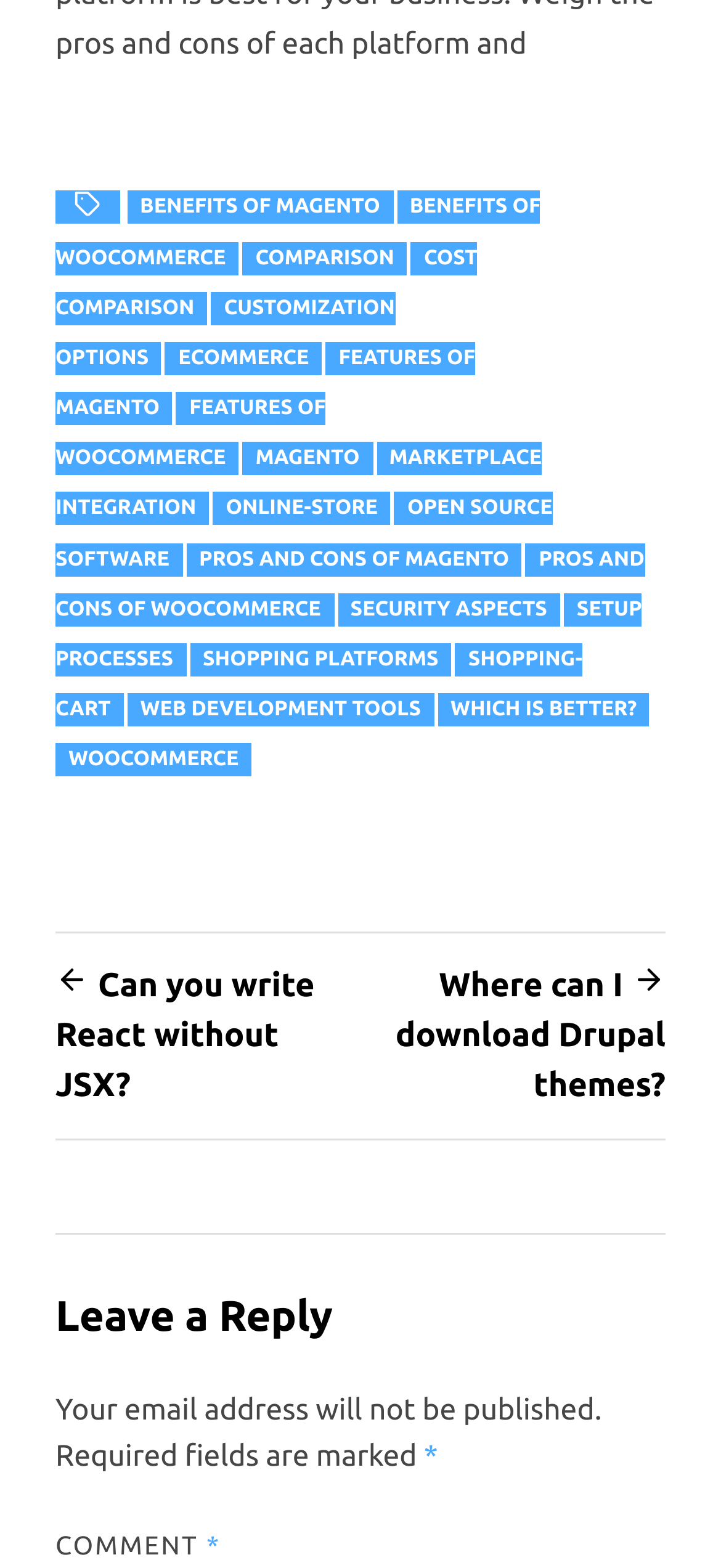How many images are in the post navigation section? Please answer the question using a single word or phrase based on the image.

2